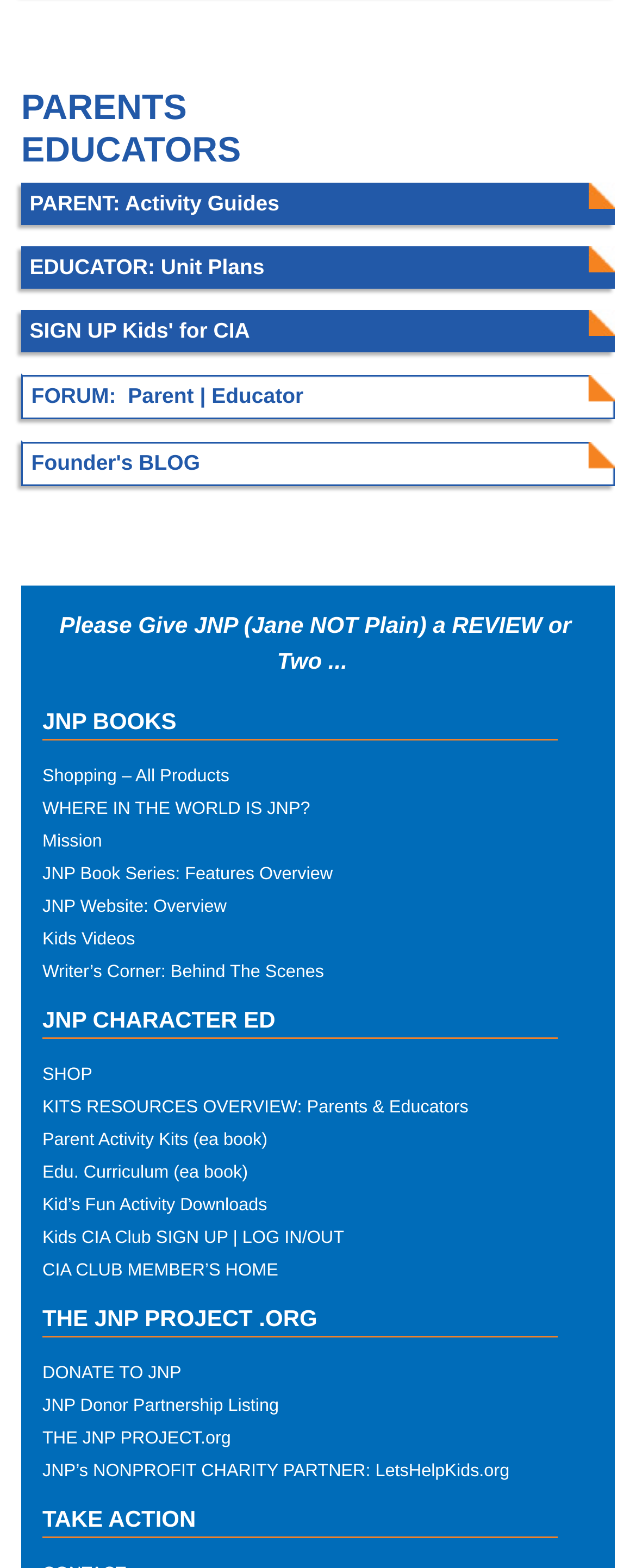What is the main category for parents and educators?
Can you provide a detailed and comprehensive answer to the question?

The main category for parents and educators can be found in the heading element with the text 'PARENTS EDUCATORS' at the top of the webpage, which suggests that the webpage is divided into sections for parents and educators.